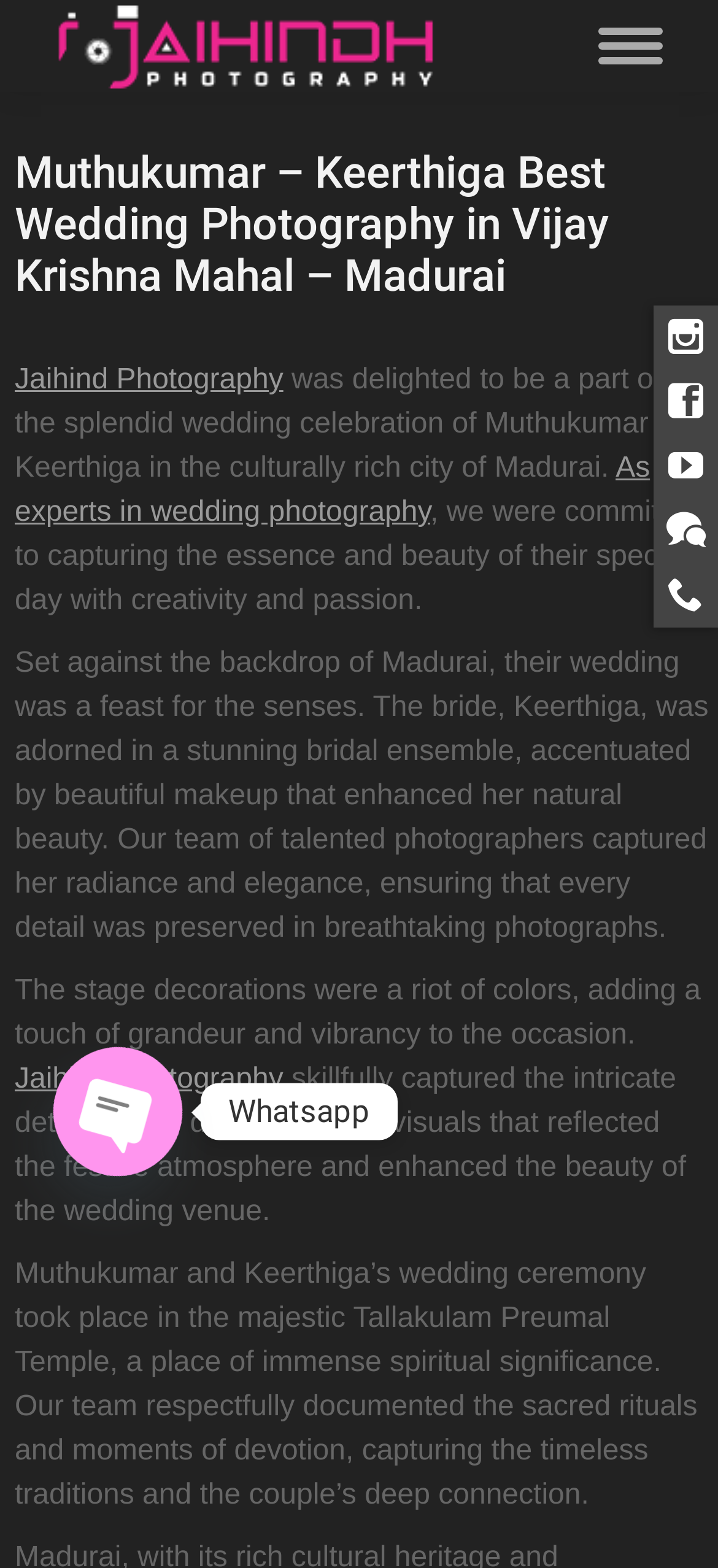Illustrate the webpage thoroughly, mentioning all important details.

This webpage is about a wedding photography service in Madurai, India. At the top, there is a mobile menu icon on the right side. Below it, there is a link to "Professional Candid Photography Chennai, Madurai, Tirunelveli" with an accompanying image.

The main content of the webpage is a showcase of a wedding photography project, "Muthukumar – Keerthiga Best Wedding Photography in Vijay Krishna Mahal – Madurai". This section is headed by a title and contains a brief description of the wedding celebration. There are several paragraphs of text that describe the wedding, including the bride's attire, the stage decorations, and the wedding ceremony at the Tallakulam Preumal Temple.

Throughout this section, there are links to "Jaihind Photography" and static text that provides more details about the wedding and the photography service. The text is arranged in a hierarchical structure, with the main paragraphs of text indented below the heading.

At the bottom of the page, there are several links and icons, including a "Go to Top" link, social media links (Instagram, Facebook, YouTube, and WhatsApp), and a "Call" link. There are also two links to "Whatsapp" and "Phone" with accompanying images. Additionally, there is a static text "Whatsapp" and a button "Open chaty" with an image.

Overall, the webpage is focused on showcasing the wedding photography service and its work, with a clear and organized layout that guides the user through the content.